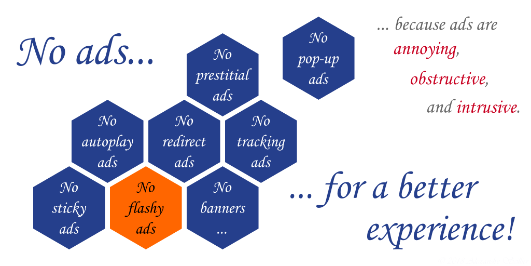Give a detailed account of the contents of the image.

This image emphasizes a commitment to providing an ad-free online experience, highlighting the negative impact that various types of ads can have on users. Displayed in the center is a prominent hexagon labeled "No flashy ads," surrounded by others that specify different ad types being excluded, including "No autoplay ads," "No redirect ads," "No tracking ads," "No banners," "No presitital ads," and "No pop-up ads." The accompanying text elaborates on the reasoning, stating that such ads are "annoying, obstructive, and intrusive." The design also communicates a broader message: that the absence of ads contributes to a better overall experience for users. This visual serves as an eye-catching reminder of the website's focus on user-friendly content.